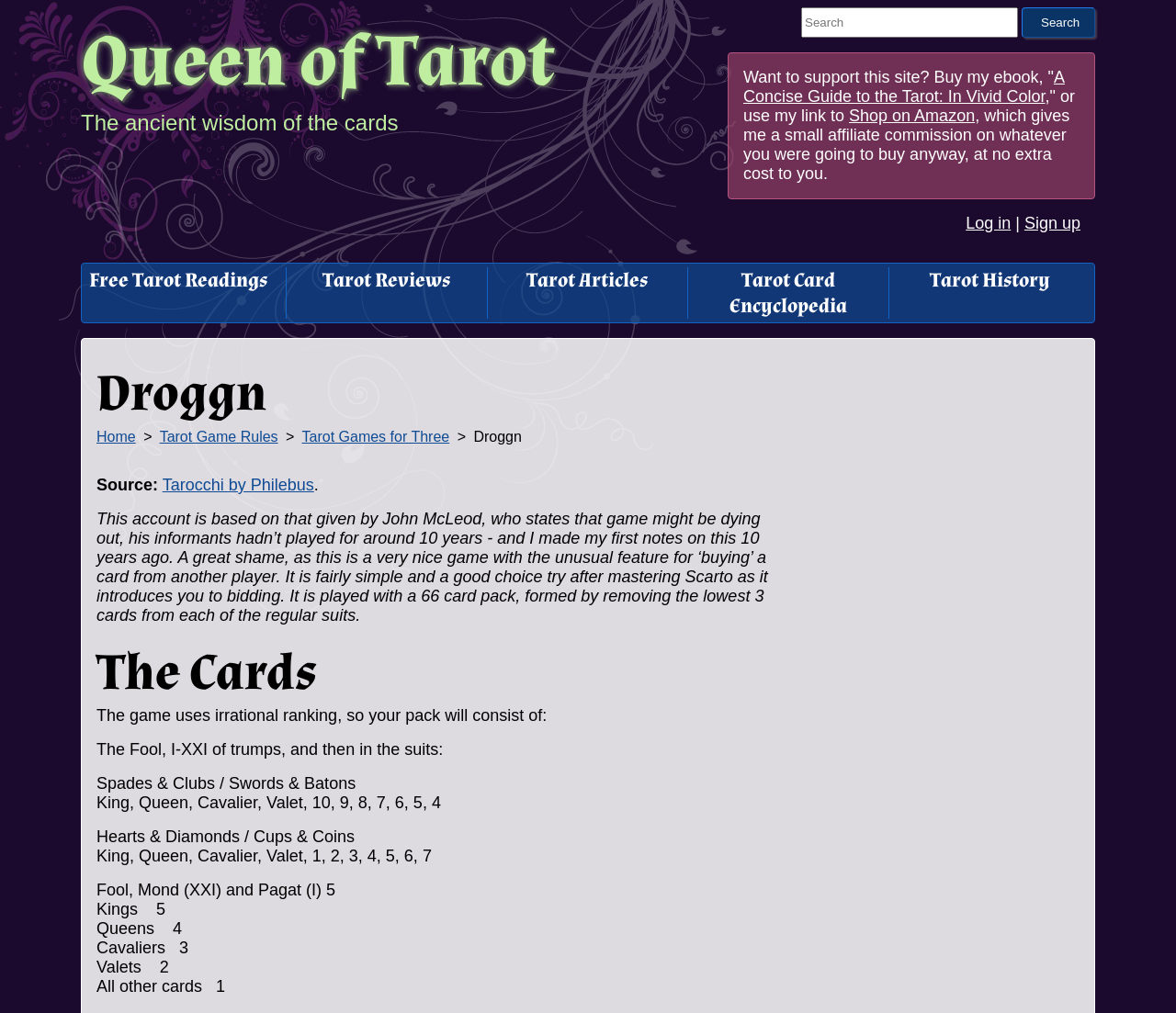What is the search function for?
Offer a detailed and full explanation in response to the question.

The search function is for searching within the website, as indicated by the text 'Search This Site' next to the search box.